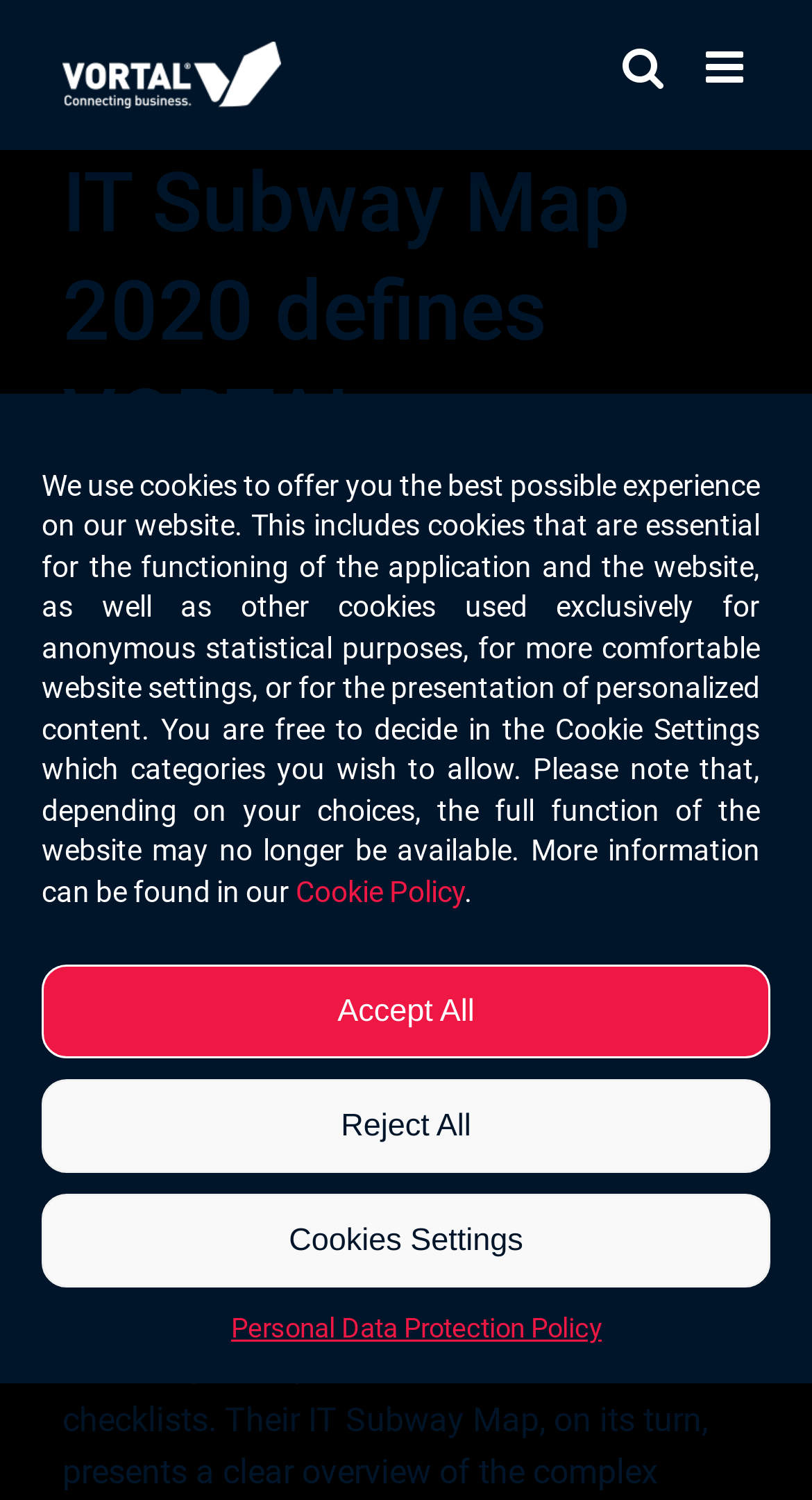What is the policy related to personal data protection?
Based on the image, please offer an in-depth response to the question.

There is a link 'Personal Data Protection Policy' at the bottom of the cookie configuration dialog, which suggests that the website has a policy related to personal data protection.